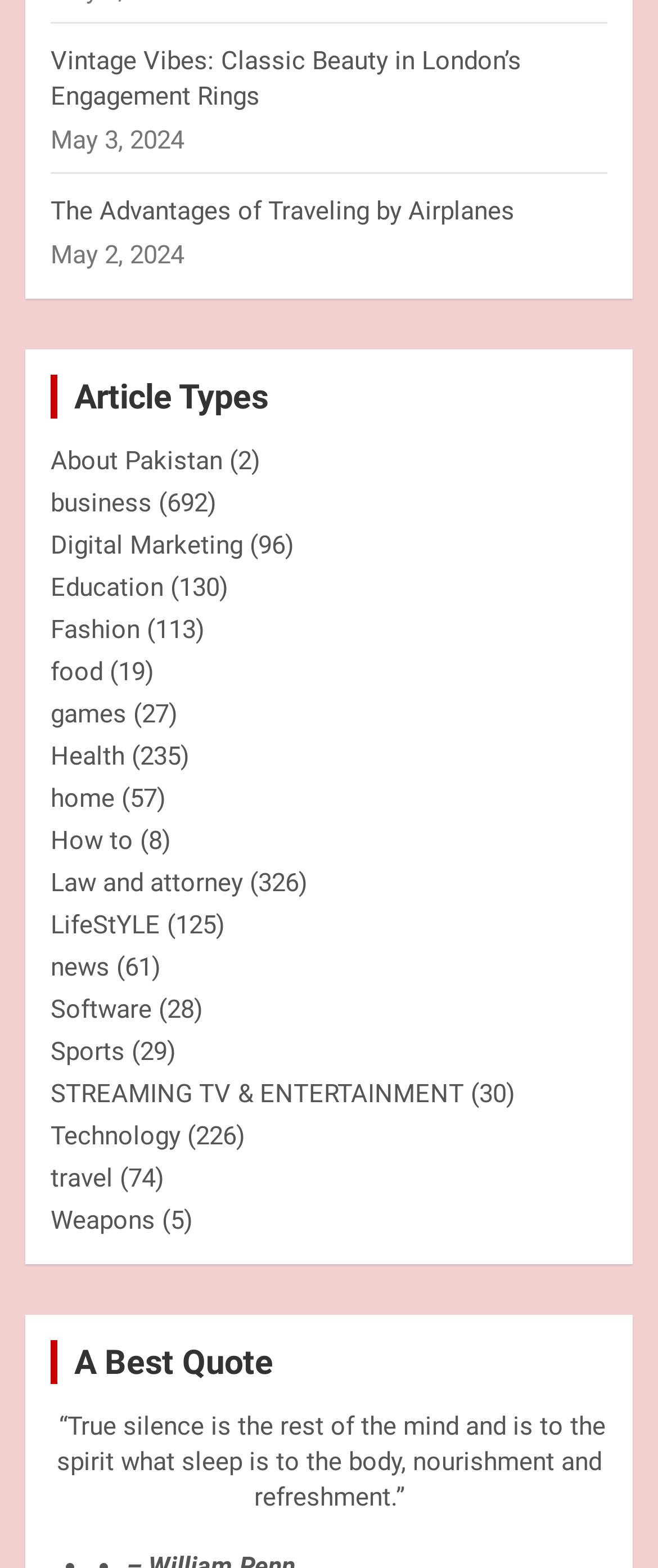Please look at the image and answer the question with a detailed explanation: What is the most popular article type?

I looked at the numbers in parentheses next to each article type link and found that 'business' has the highest number, which is 692, indicating that it is the most popular article type.